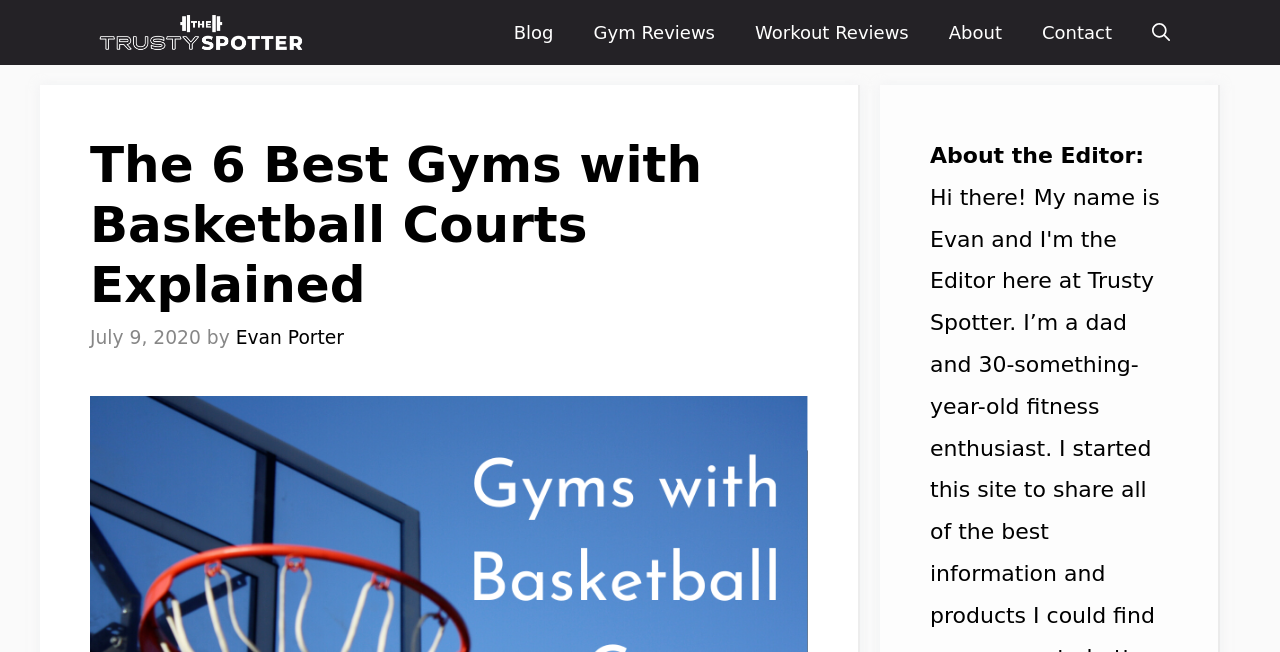Identify the first-level heading on the webpage and generate its text content.

The 6 Best Gyms with Basketball Courts Explained